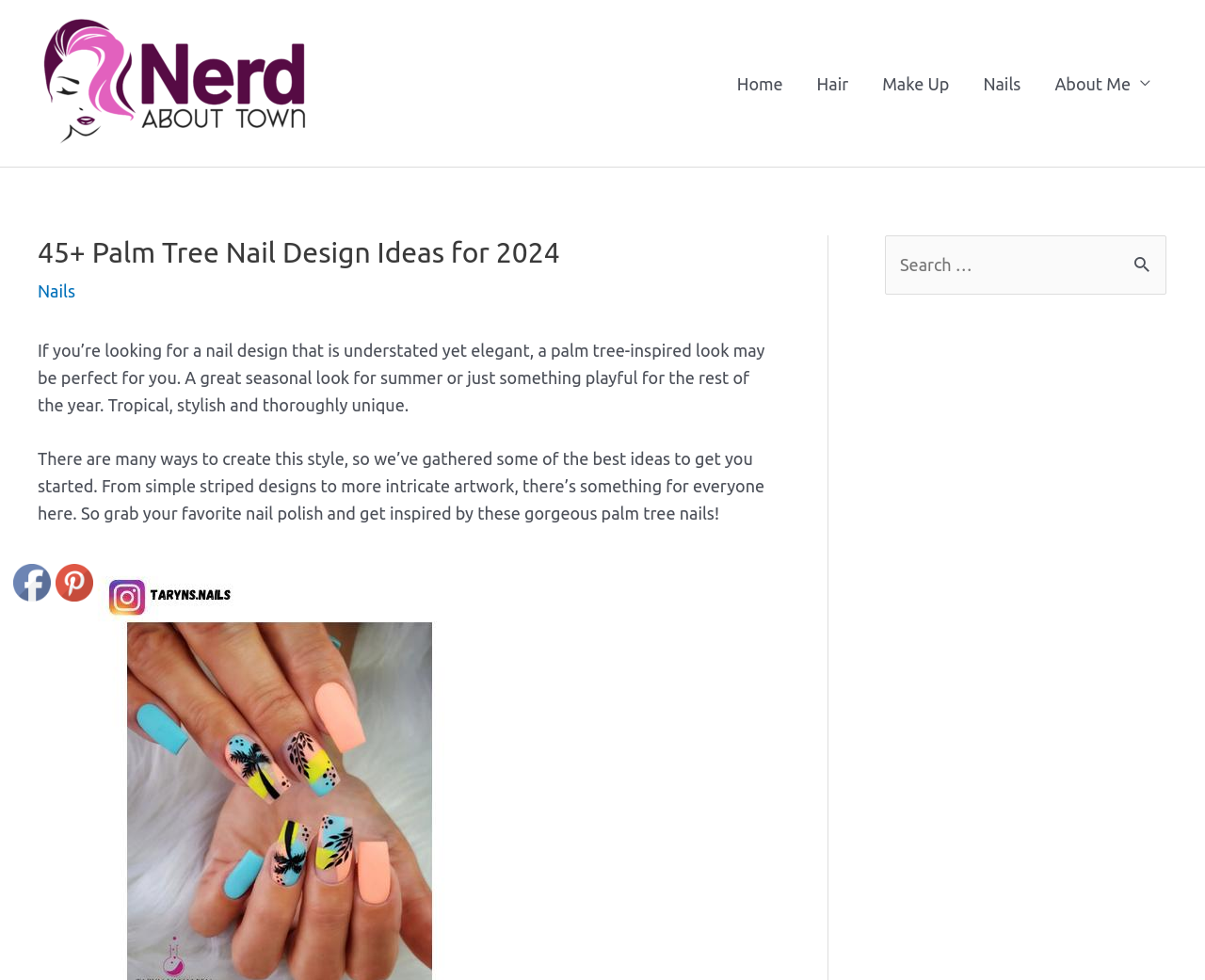What social media platforms are linked on this webpage?
Based on the visual information, provide a detailed and comprehensive answer.

The webpage has links to two social media platforms, Facebook and Pinterest, which are represented by their respective logos at the bottom left corner of the webpage.